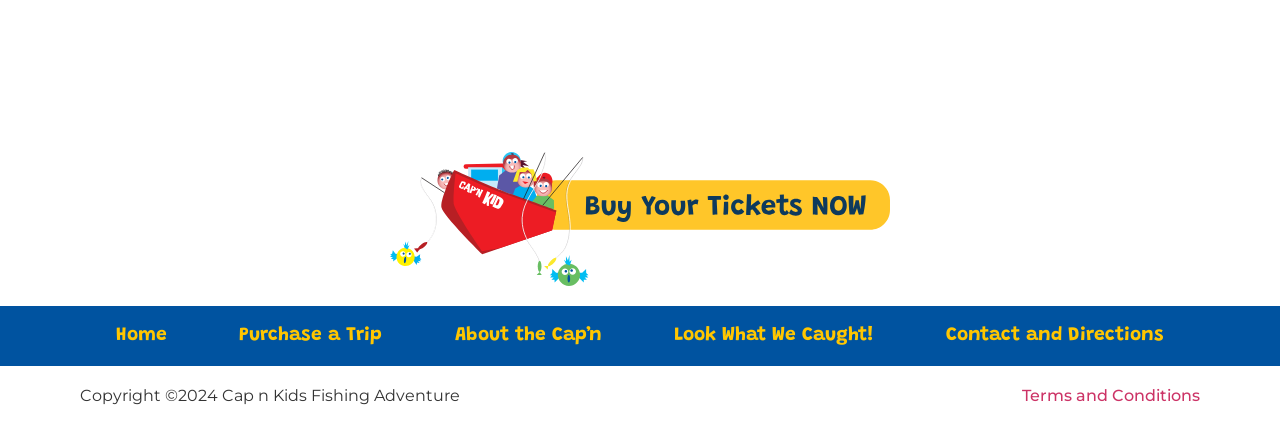What is the copyright year of the webpage?
Answer the question using a single word or phrase, according to the image.

2024